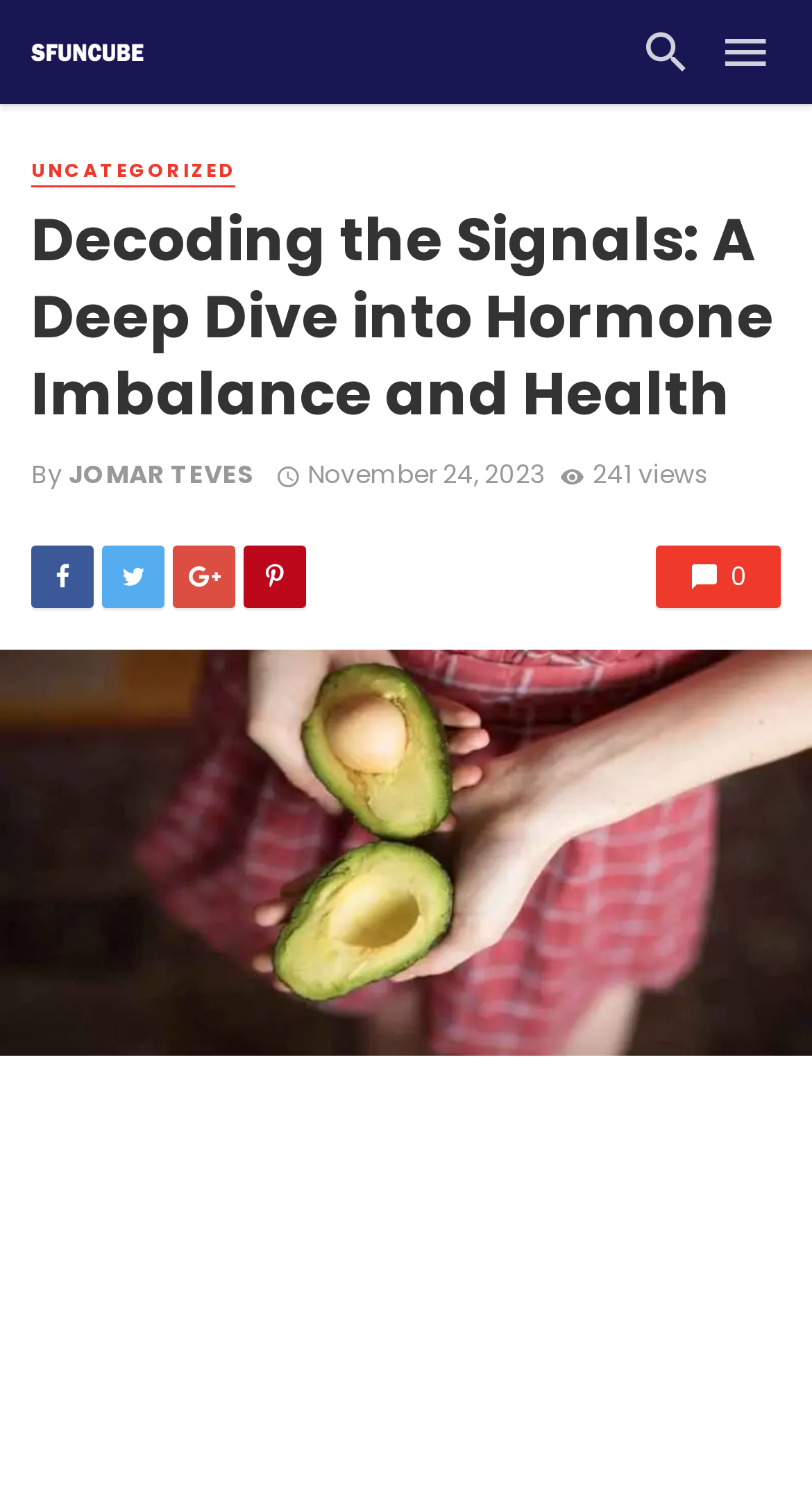Using the provided element description, identify the bounding box coordinates as (top-left x, top-left y, bottom-right x, bottom-right y). Ensure all values are between 0 and 1. Description: title="Share on Google+"

[0.213, 0.365, 0.29, 0.407]